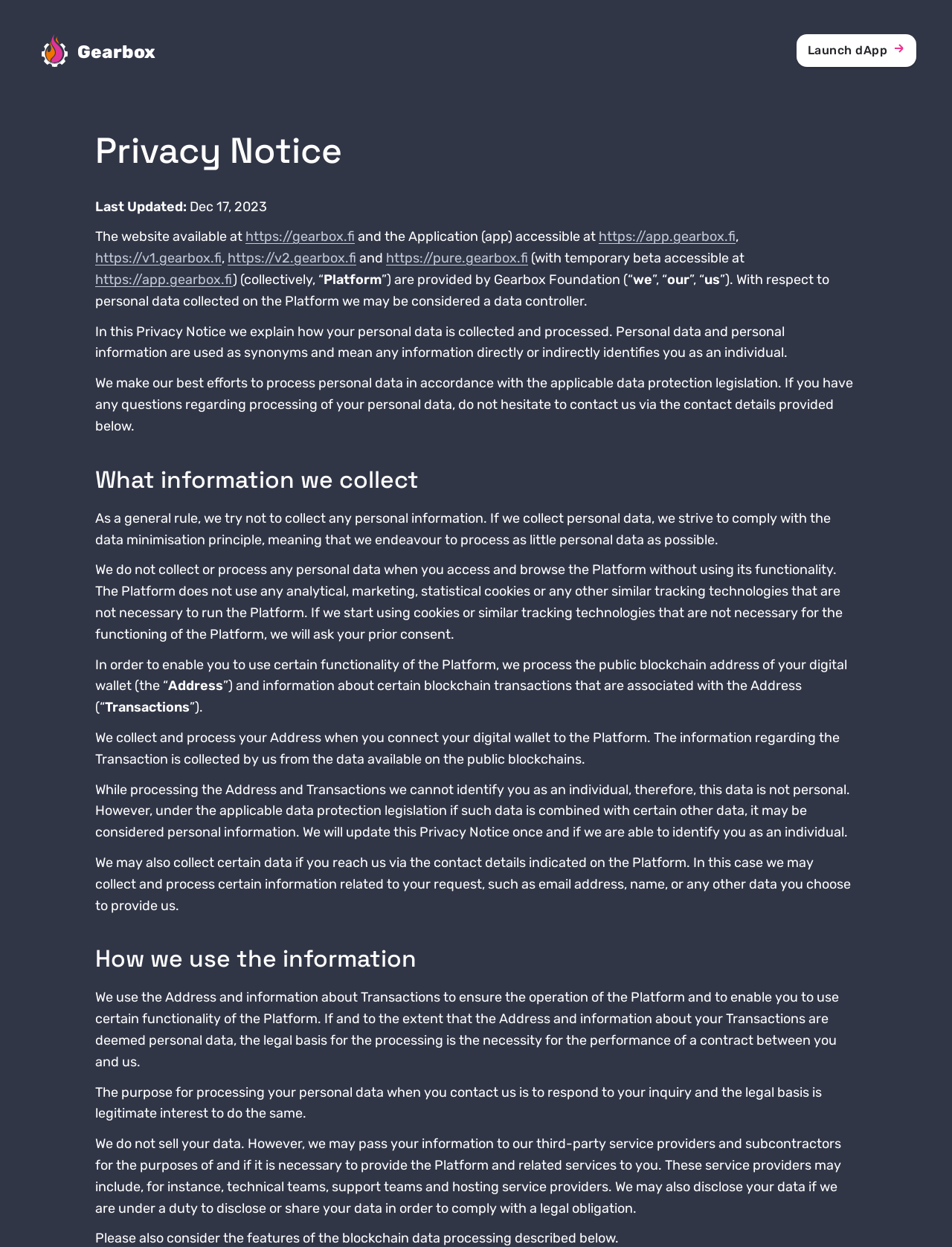Can you show the bounding box coordinates of the region to click on to complete the task described in the instruction: "Click on the 'Launch dApp' button"?

[0.836, 0.027, 0.962, 0.054]